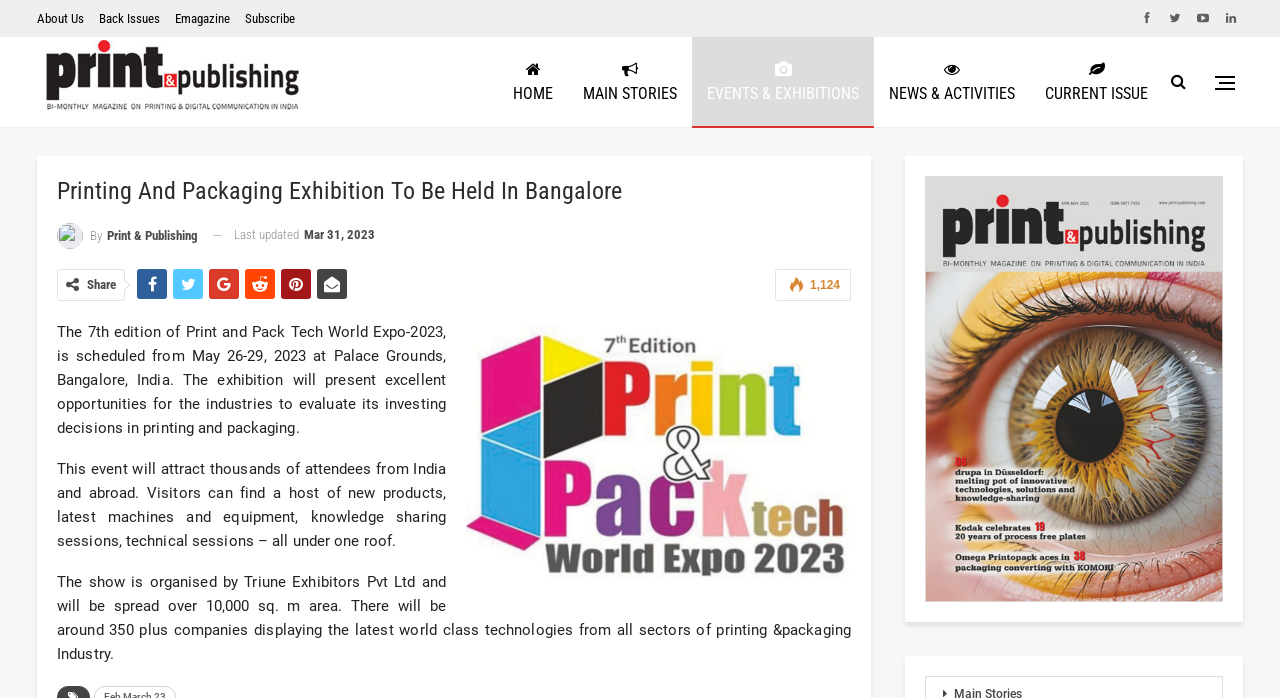Find the bounding box coordinates for the area you need to click to carry out the instruction: "Click on the 'Current Issue' link". The coordinates should be four float numbers between 0 and 1, indicated as [left, top, right, bottom].

[0.723, 0.544, 0.955, 0.567]